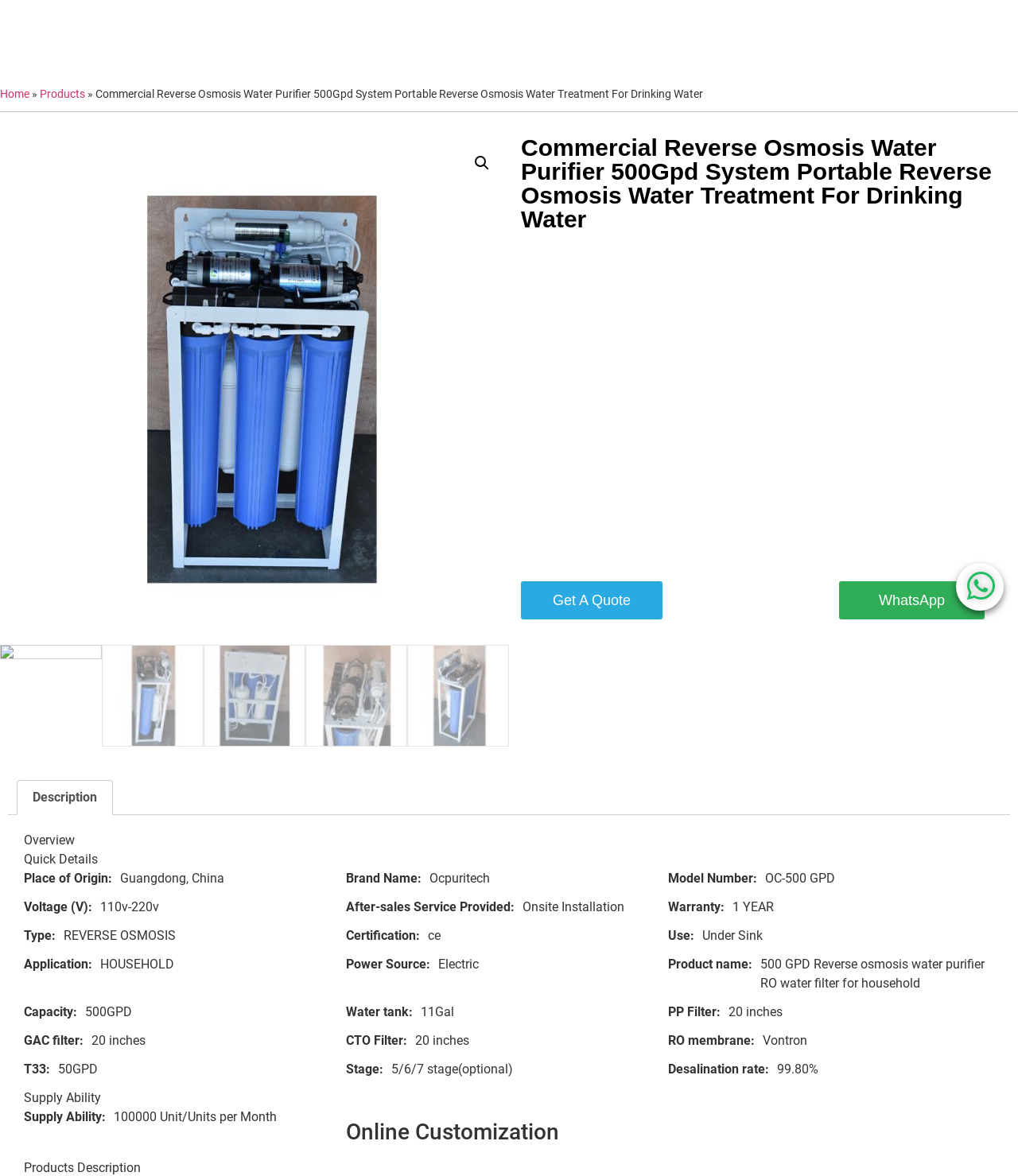Identify the bounding box for the described UI element: "Ist cbd öl nur schlangenöl".

None